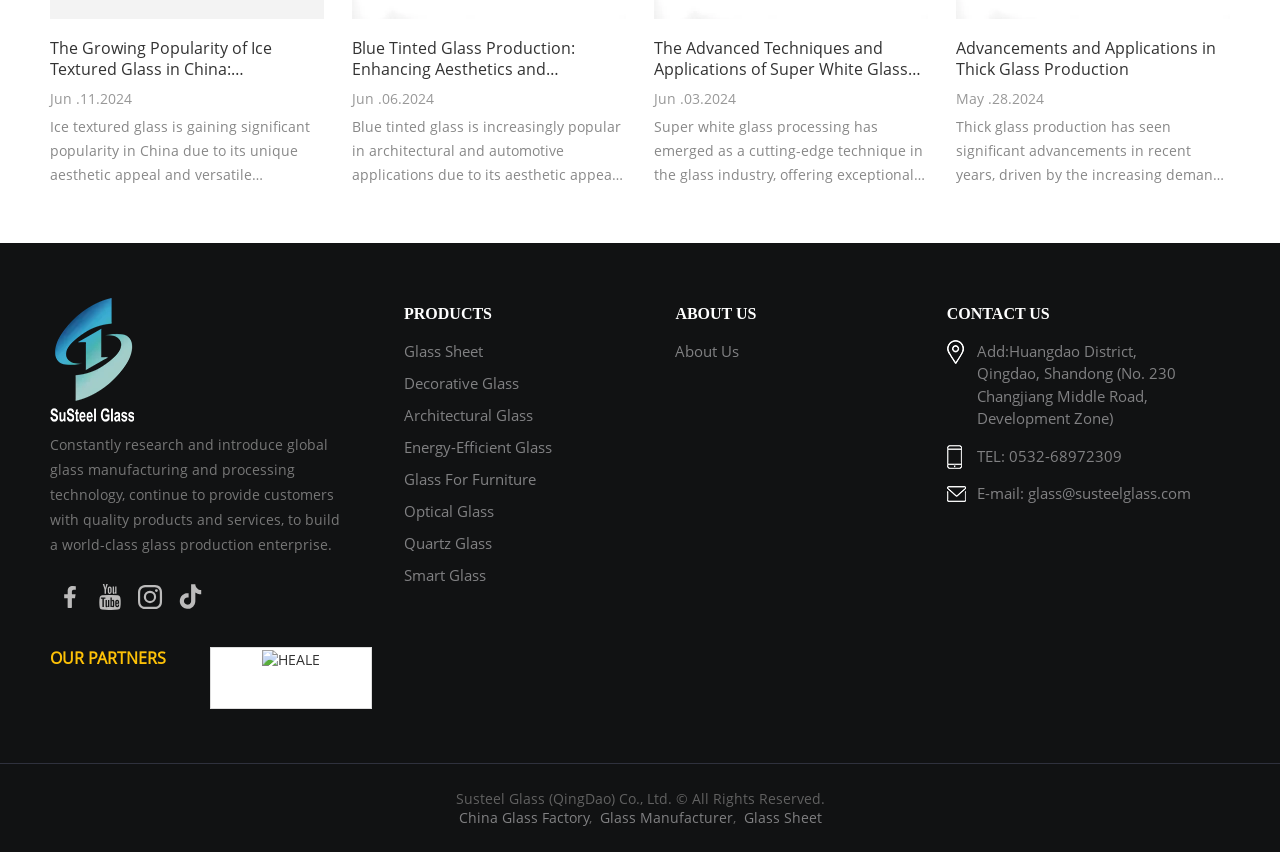Locate the bounding box coordinates of the area to click to fulfill this instruction: "Click on the link to learn about the growing popularity of ice textured glass in China". The bounding box should be presented as four float numbers between 0 and 1, in the order [left, top, right, bottom].

[0.039, 0.044, 0.253, 0.094]